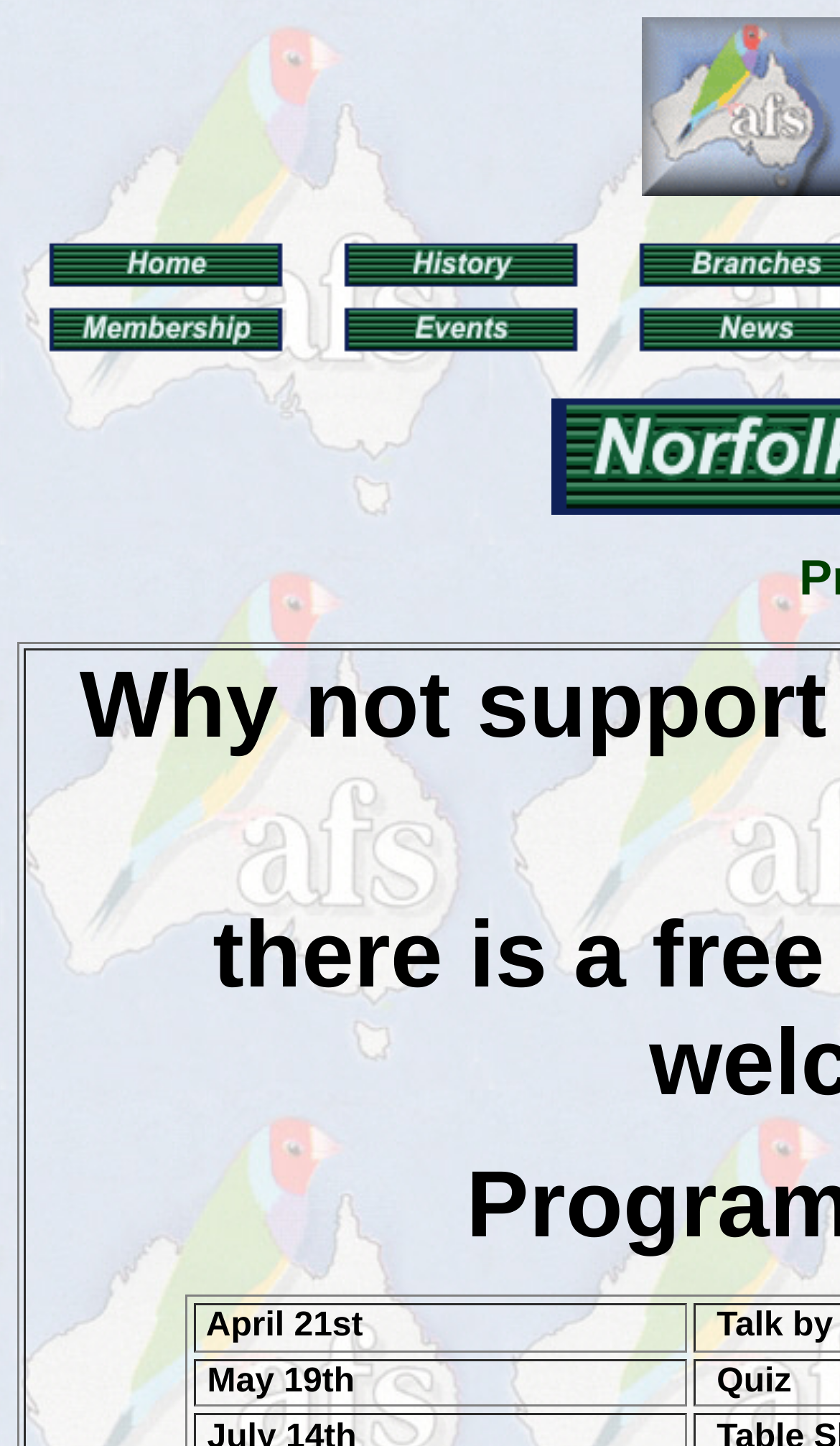Identify the bounding box coordinates for the UI element described as follows: "alt="eventsnav.gif (1448 bytes)"". Ensure the coordinates are four float numbers between 0 and 1, formatted as [left, top, right, bottom].

[0.409, 0.225, 0.691, 0.25]